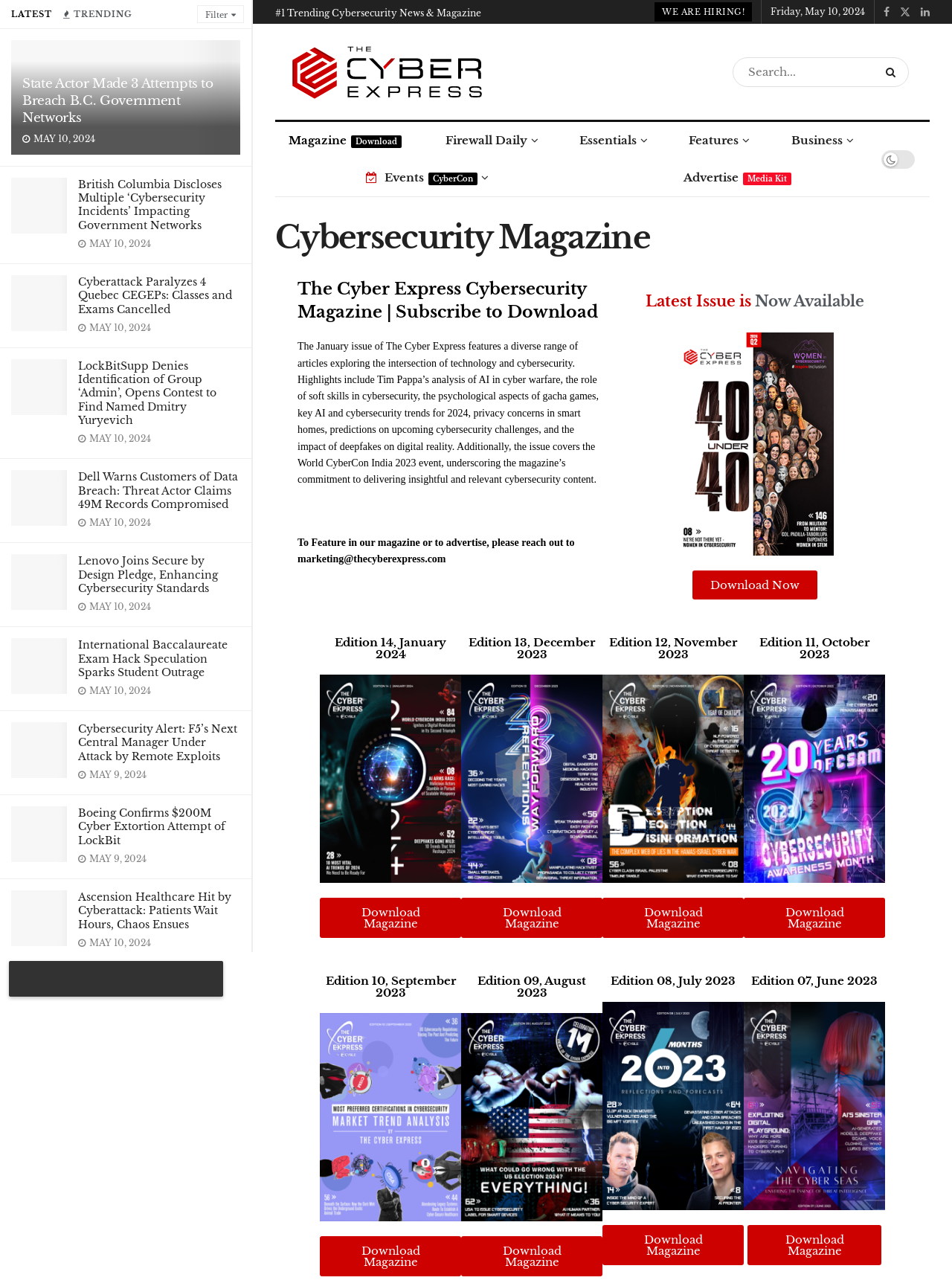Explain in detail what is displayed on the webpage.

The webpage is a cybersecurity news and magazine website, titled "The Cyber Express #1 Cybersecurity Magazine News Site". At the top, there are two static text elements, "LATEST" and "TRENDING", followed by a filter button. Below these elements, there are multiple news articles, each consisting of a heading, a link, and an image. The articles are arranged in a vertical list, with the most recent ones at the top. Each article has a date stamp, ranging from May 9, 2024, to May 10, 2024.

The news articles cover various cybersecurity-related topics, including data breaches, cyberattacks, and hacking incidents. Some of the article headings include "State Actor Made 3 Attempts to Breach B.C. Government Networks", "Cyberattack Paralyzes 4 Quebec CEGEPs: Classes and Exams Cancelled", and "Boeing Confirms $200M Cyber Extortion Attempt of LockBit".

At the bottom of the page, there is a "LOAD MORE" button, suggesting that there are more news articles available. Above the button, there is a heading "#1 Trending Cybersecurity News & Magazine" and a link "WE ARE HIRING!". The page also features a search bar and a navigation menu with links to various sections, including "Magazine", "Firewall Daily", "Essentials", "Features", "Business", and "EventsCyberCon". Additionally, there is an "AdvertiseMedia Kit" link and a button to download the magazine.